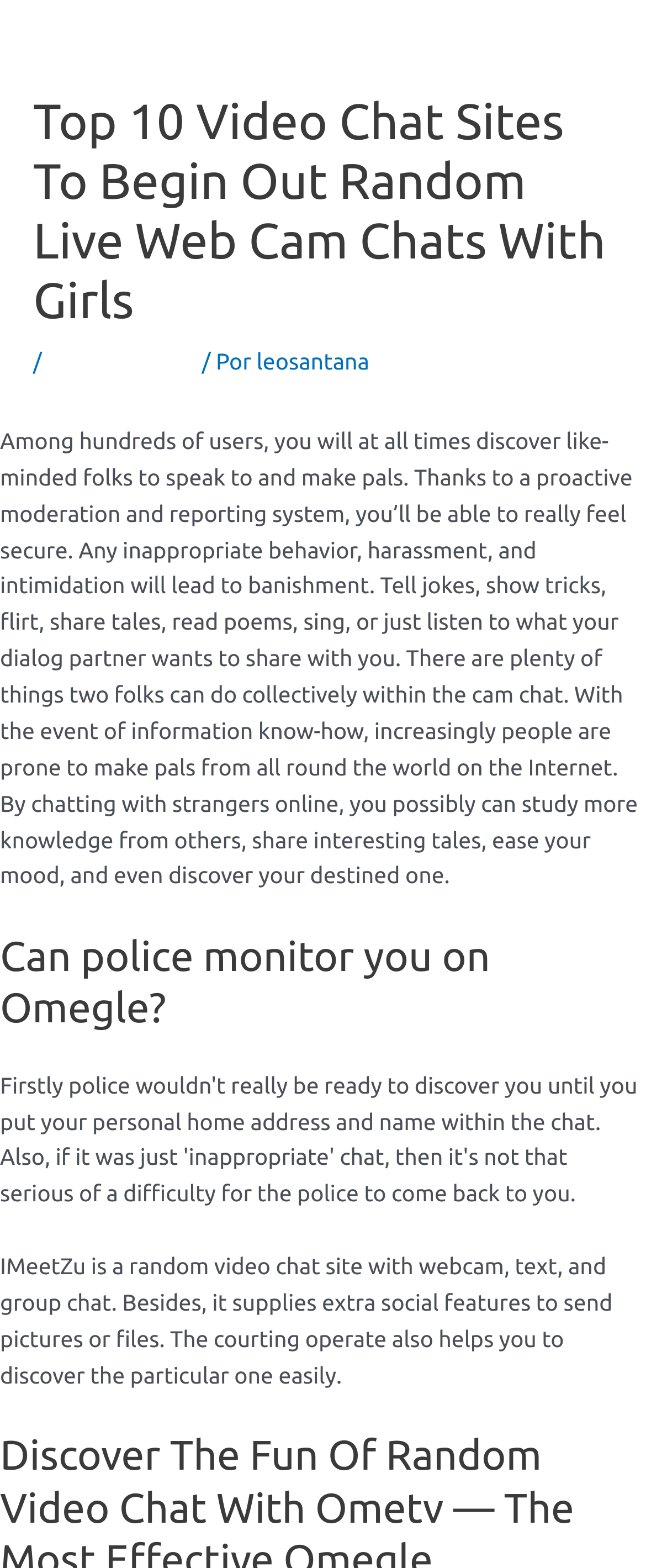Highlight the bounding box of the UI element that corresponds to this description: "leosantana".

[0.397, 0.222, 0.572, 0.239]